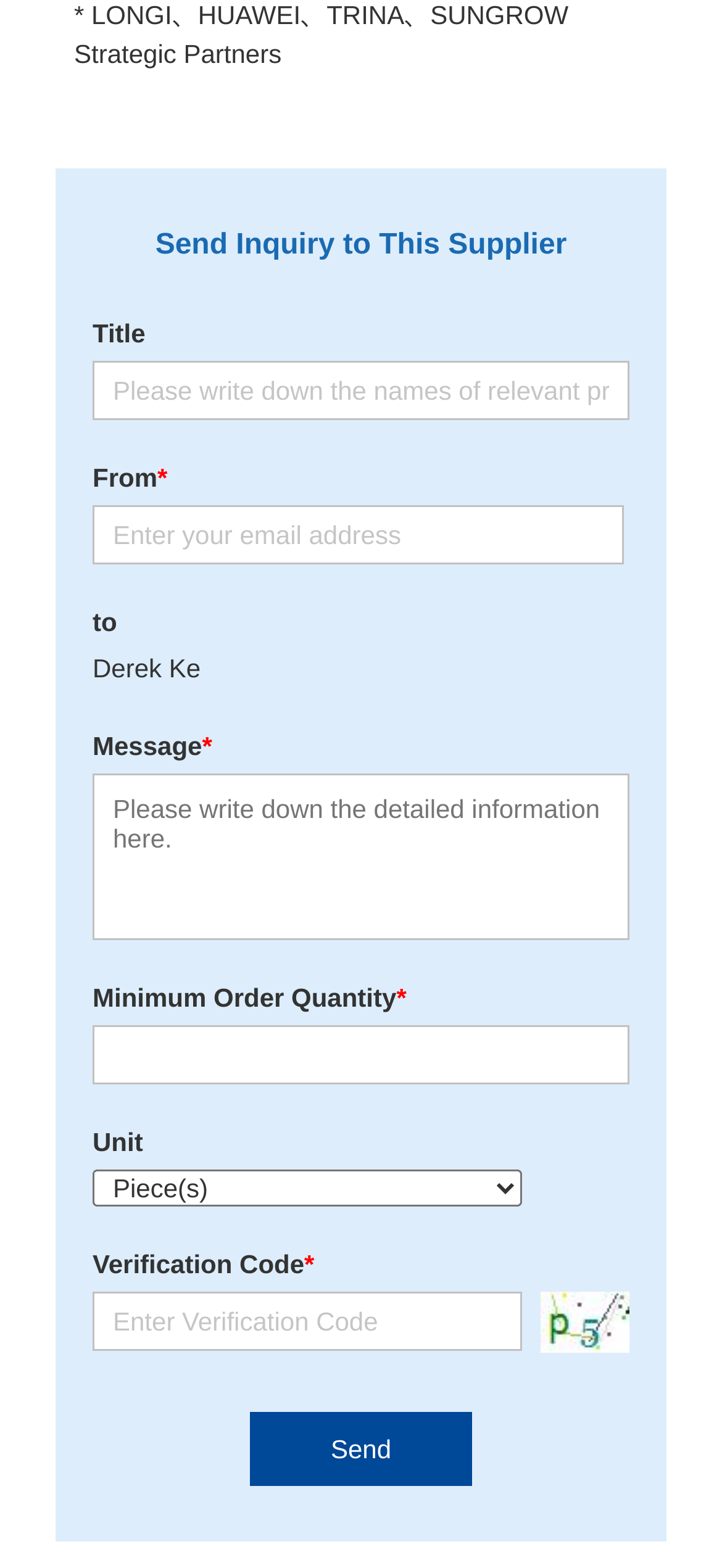Based on the element description: "placeholder="Enter your email address"", identify the UI element and provide its bounding box coordinates. Use four float numbers between 0 and 1, [left, top, right, bottom].

[0.128, 0.322, 0.864, 0.36]